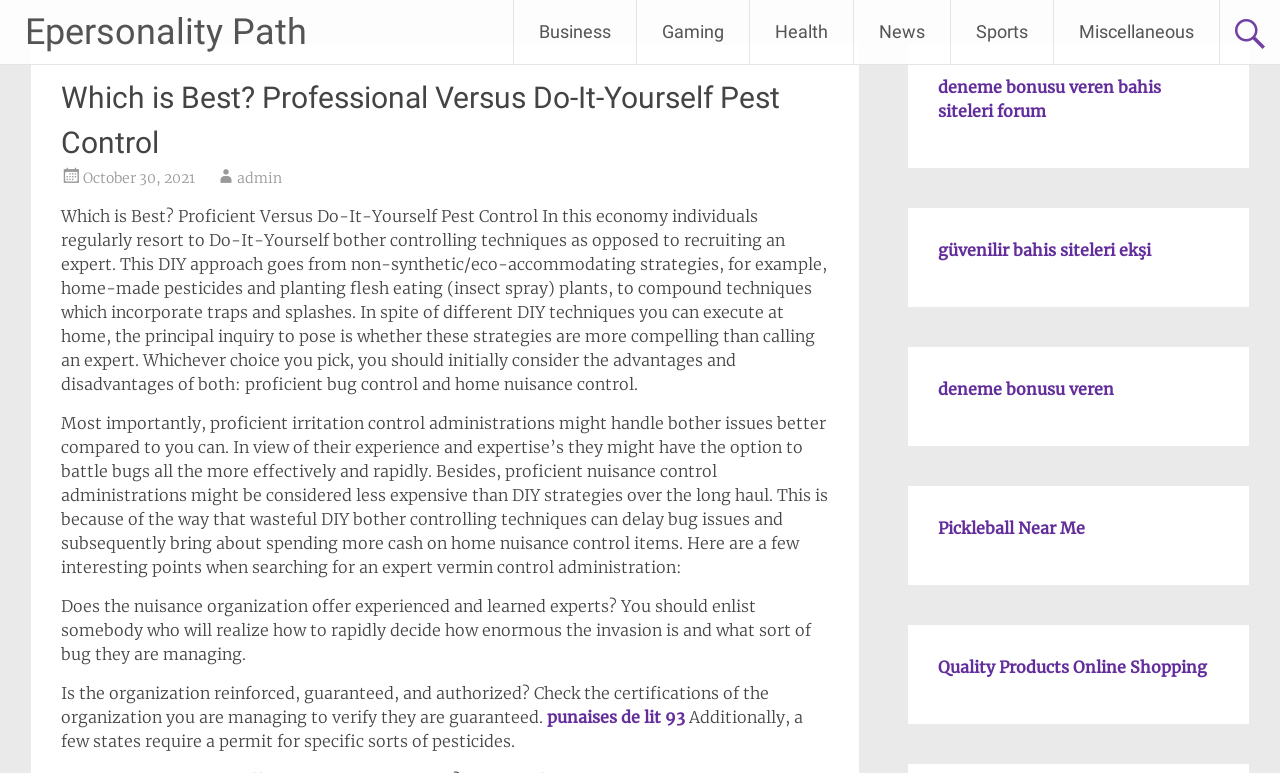Locate the UI element described by Epersonality Path and provide its bounding box coordinates. Use the format (top-left x, top-left y, bottom-right x, bottom-right y) with all values as floating point numbers between 0 and 1.

[0.02, 0.014, 0.24, 0.069]